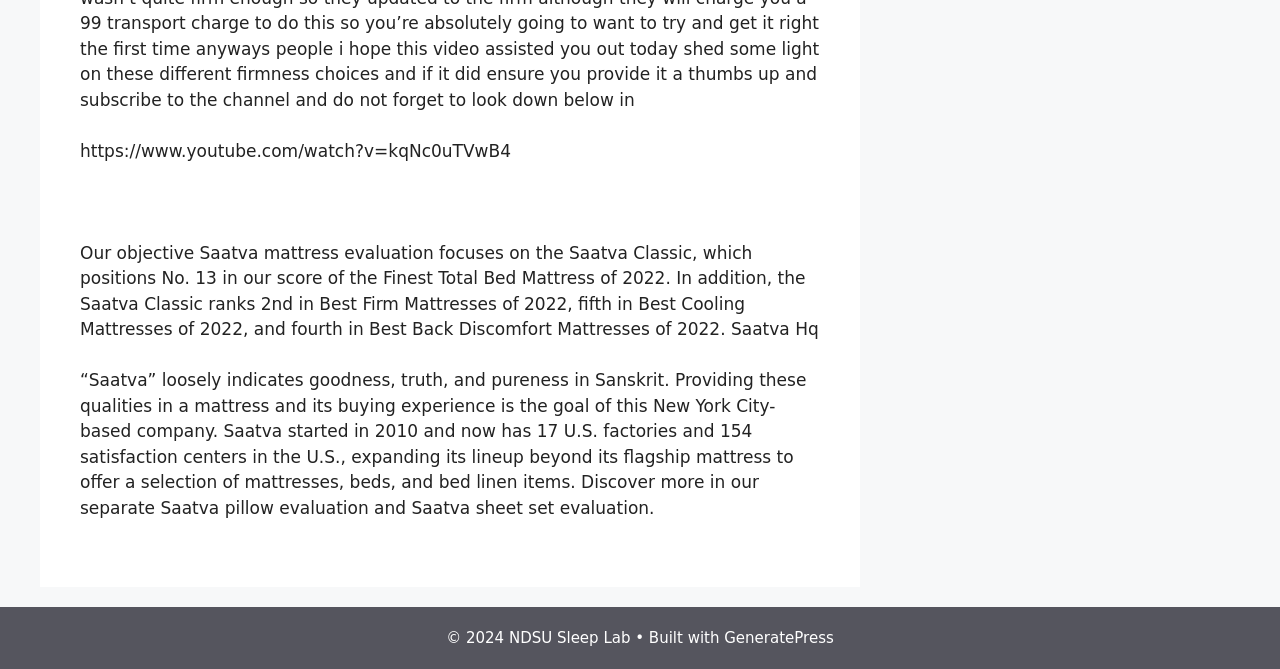Based on the element description: "GeneratePress", identify the UI element and provide its bounding box coordinates. Use four float numbers between 0 and 1, [left, top, right, bottom].

[0.566, 0.94, 0.651, 0.967]